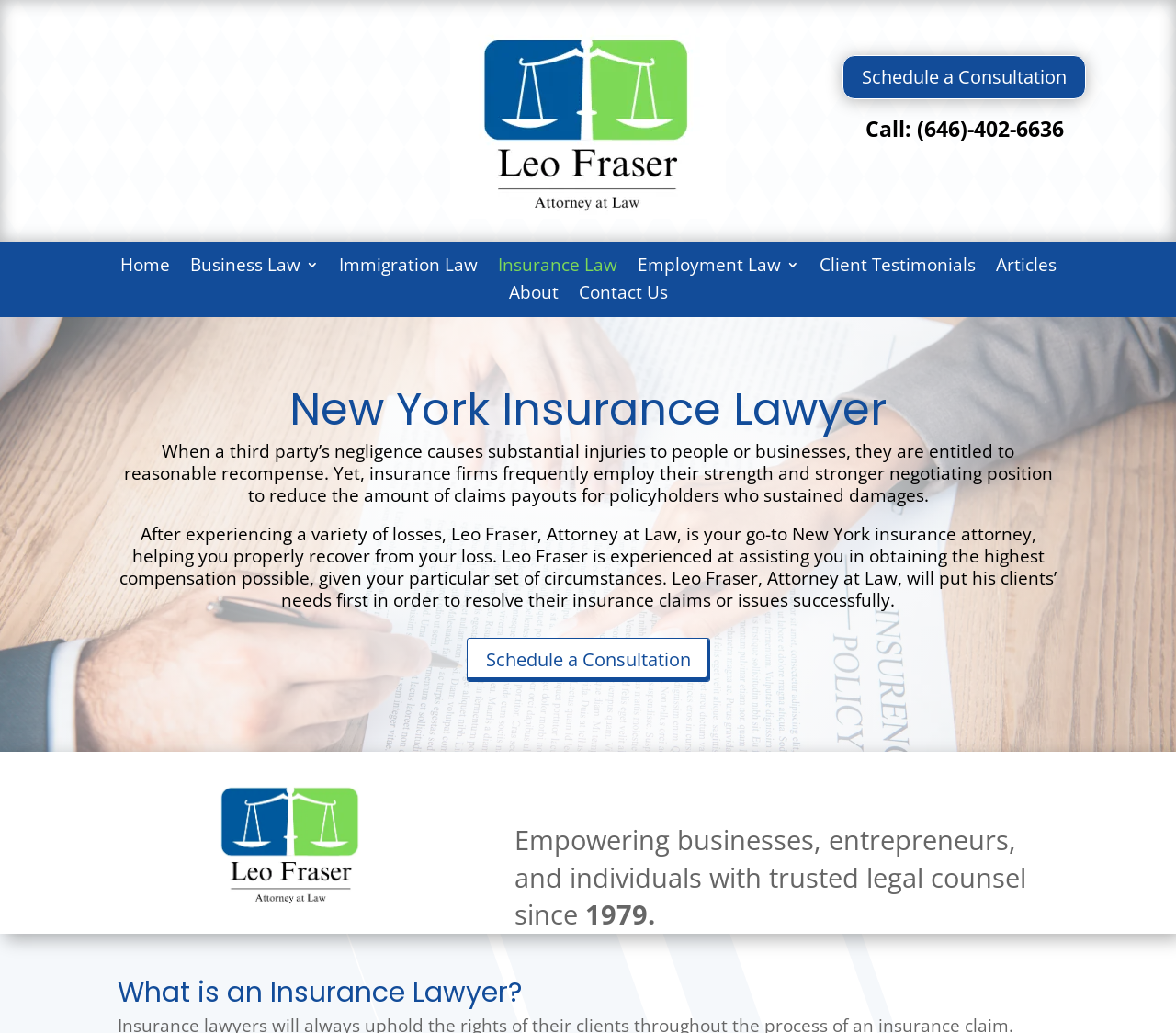Articulate a detailed summary of the webpage's content and design.

This webpage is about a New York insurance lawyer, Leo Fraser, Attorney at Law. At the top of the page, there is a logo image, and next to it, a "Schedule a Consultation" link. Below the logo, there is a phone number "(646)-402-6636" with a "Call:" label. 

On the left side of the page, there is a navigation menu with links to different sections of the website, including "Home", "Business Law", "Immigration Law", "Insurance Law", "Employment Law", "Client Testimonials", "Articles", and "About". 

In the main content area, there is a heading "New York Insurance Lawyer" followed by a paragraph explaining the importance of seeking reasonable compensation when injured by a third party's negligence. Below this, there is another paragraph describing Leo Fraser's experience and expertise in helping clients recover from losses.

Further down the page, there is another "Schedule a Consultation" link, and an image. The page also features a section with the text "Empowering businesses, entrepreneurs, and individuals with trusted legal counsel since 1979." Finally, there is a heading "What is an Insurance Lawyer?" at the bottom of the page.